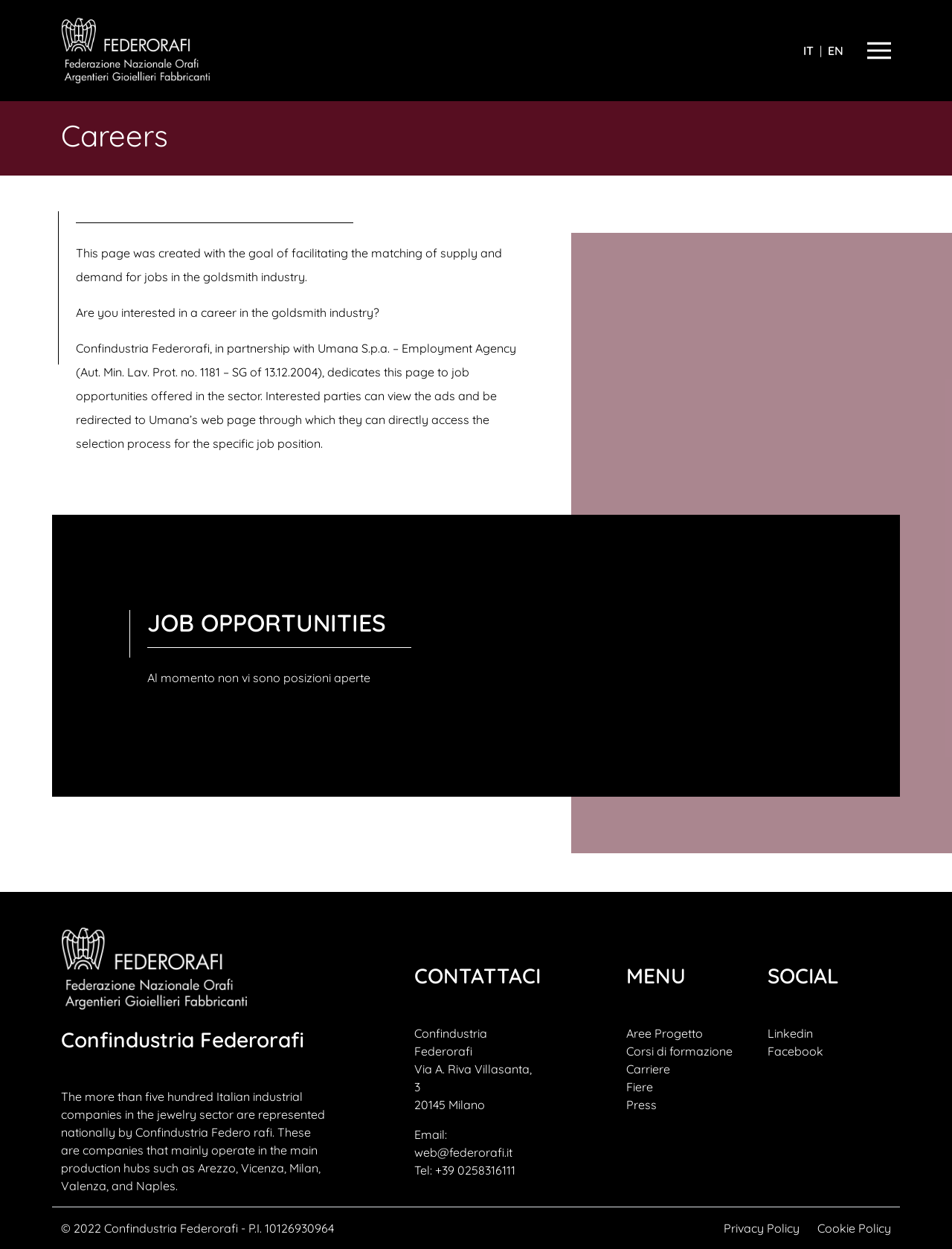Locate the bounding box coordinates of the clickable region to complete the following instruction: "Click the logo of Federorafi."

[0.064, 0.014, 0.22, 0.067]